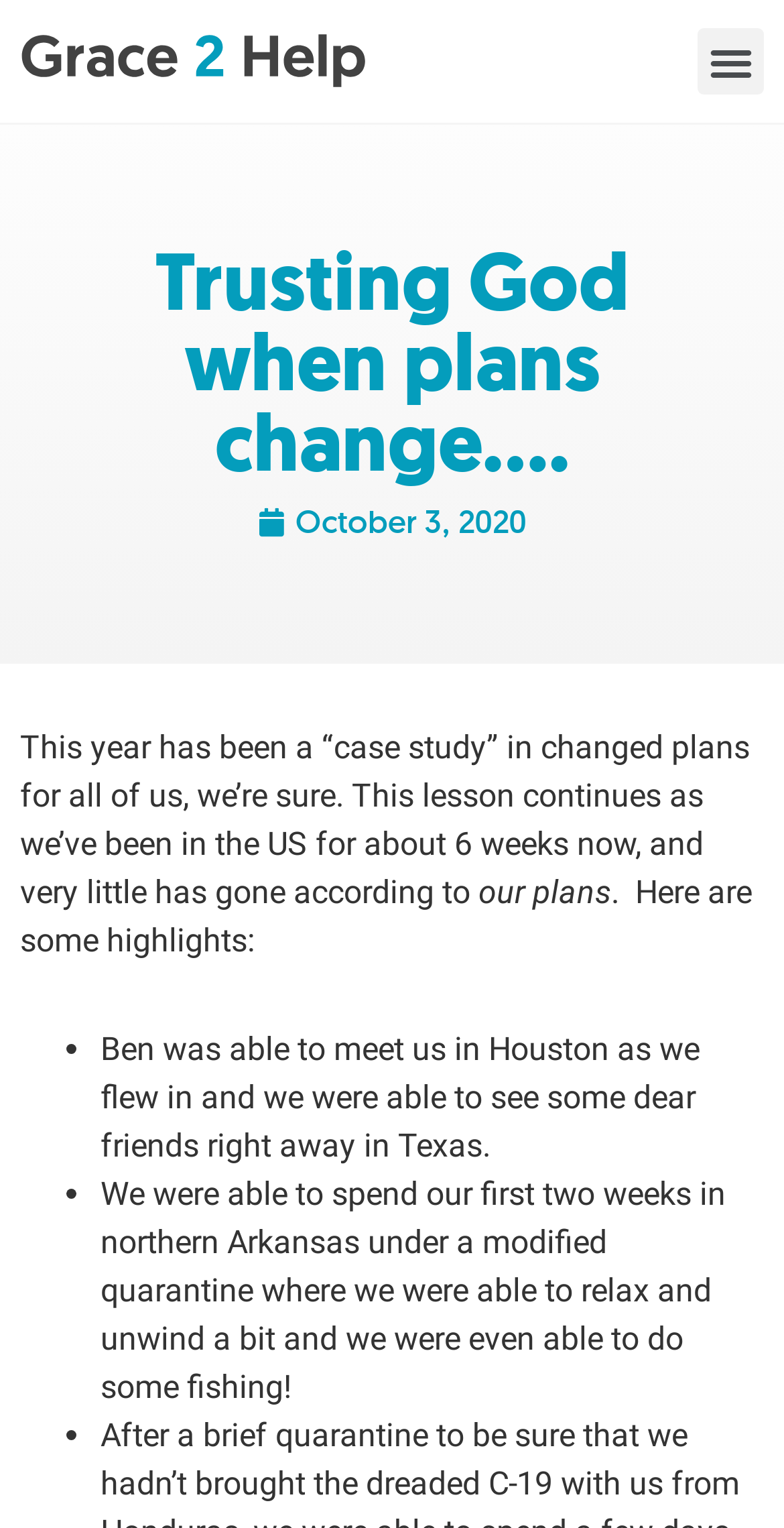Based on the element description, predict the bounding box coordinates (top-left x, top-left y, bottom-right x, bottom-right y) for the UI element in the screenshot: Menu

[0.89, 0.018, 0.974, 0.062]